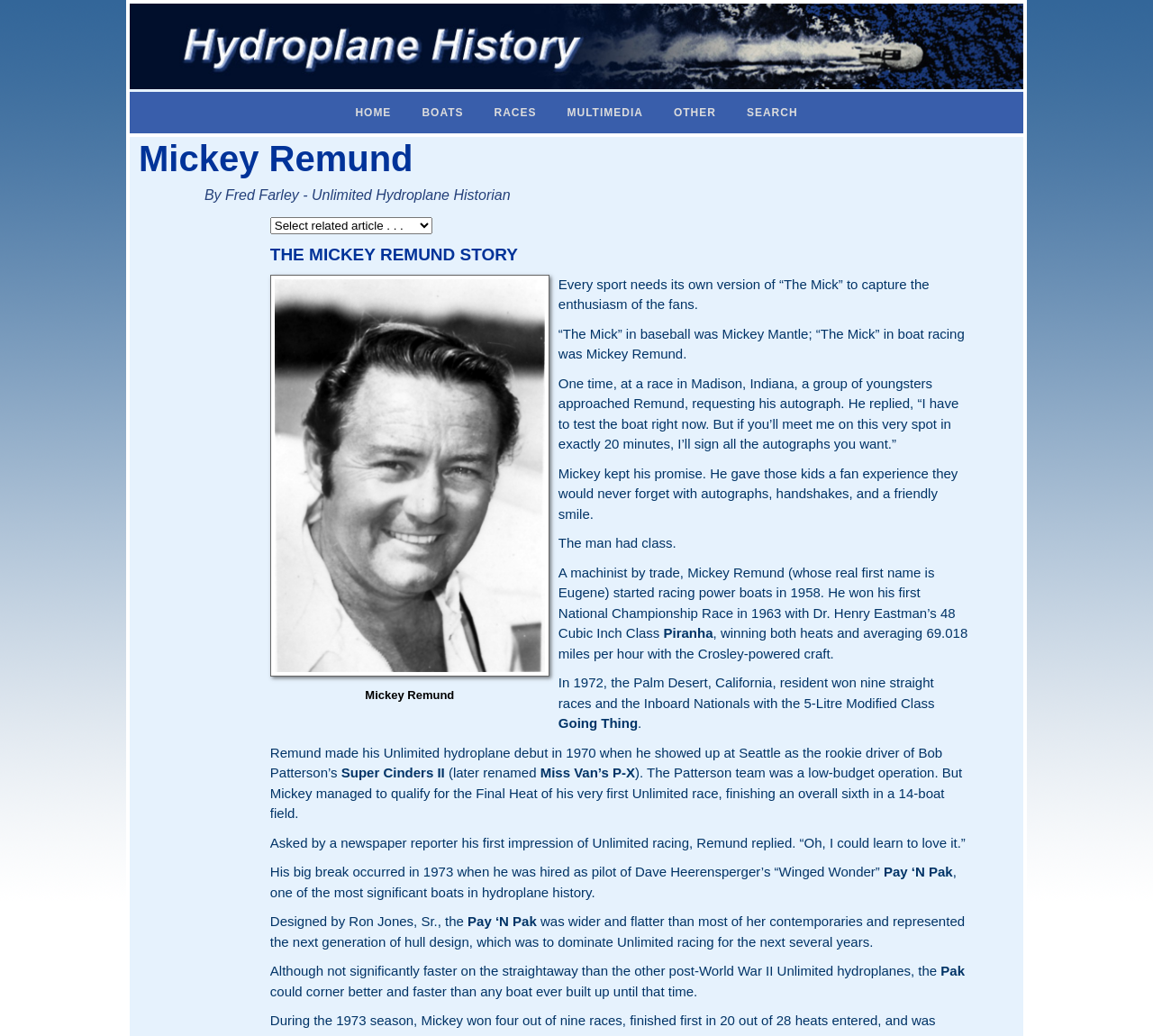What is the name of the boat that represented the next generation of hull design?
Provide a concise answer using a single word or phrase based on the image.

Pay ‘N Pak